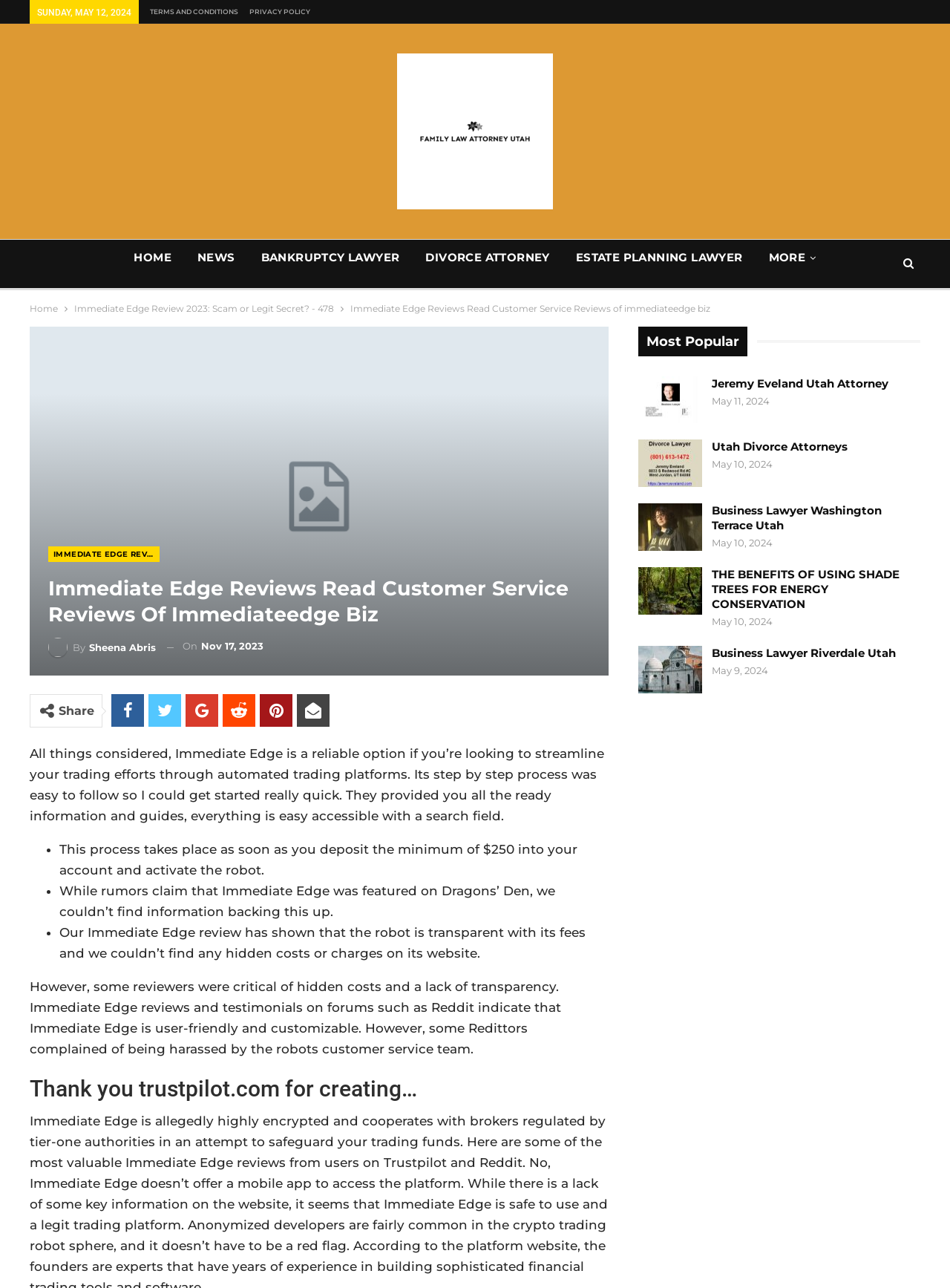Identify the bounding box coordinates of the area that should be clicked in order to complete the given instruction: "Check the 'TERMS AND CONDITIONS'". The bounding box coordinates should be four float numbers between 0 and 1, i.e., [left, top, right, bottom].

[0.158, 0.006, 0.251, 0.012]